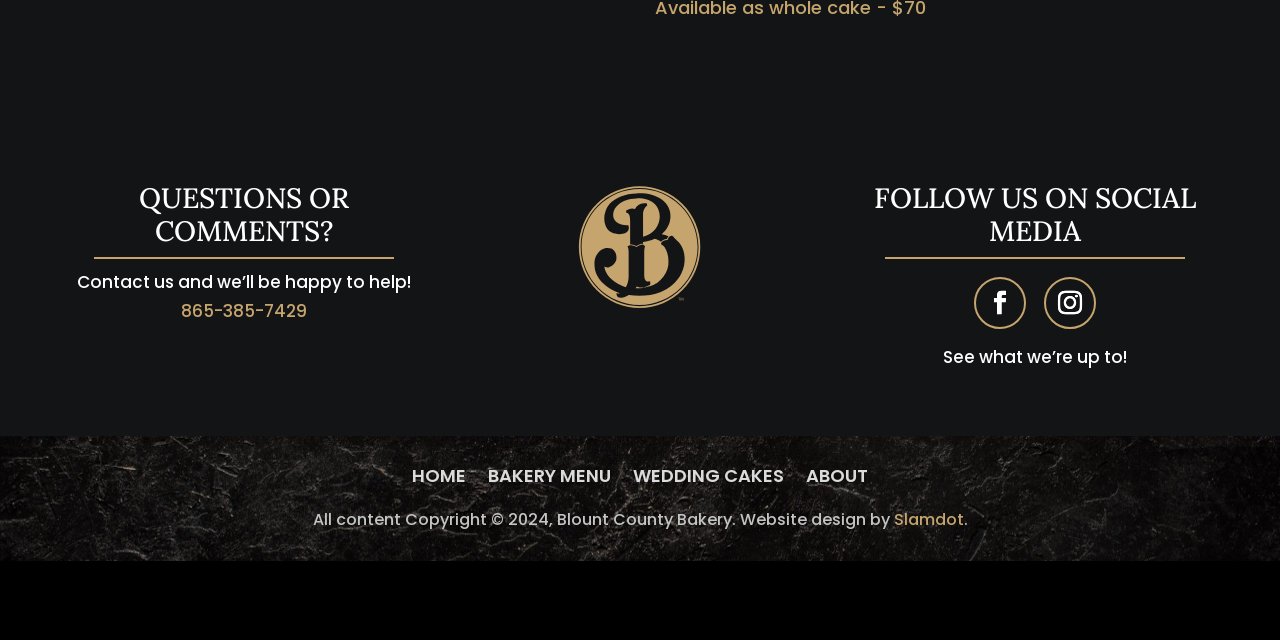Provide the bounding box coordinates of the HTML element described by the text: "Wedding Cakes". The coordinates should be in the format [left, top, right, bottom] with values between 0 and 1.

[0.495, 0.733, 0.612, 0.767]